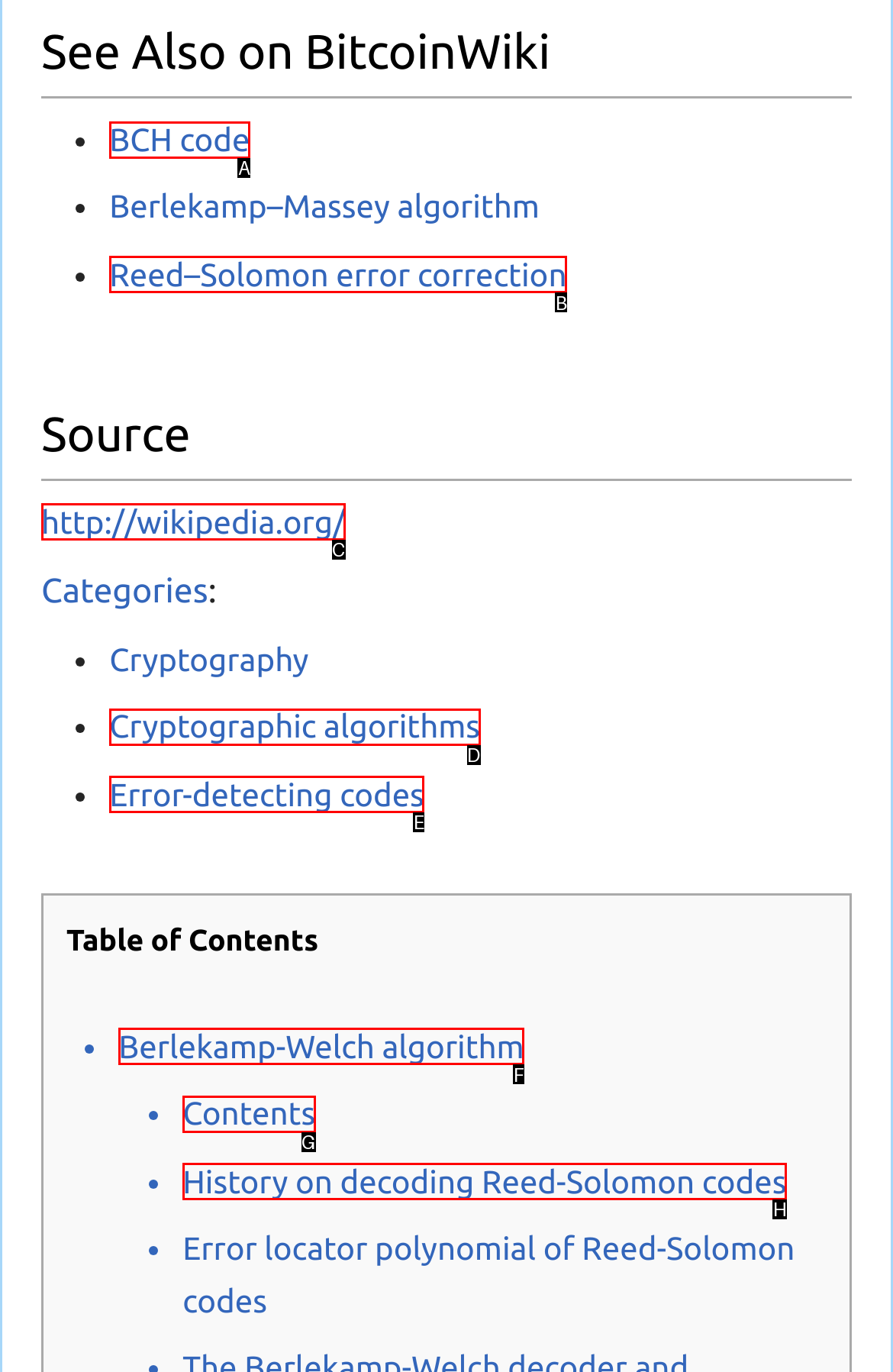Based on the description: History on decoding Reed-Solomon codes, identify the matching lettered UI element.
Answer by indicating the letter from the choices.

H